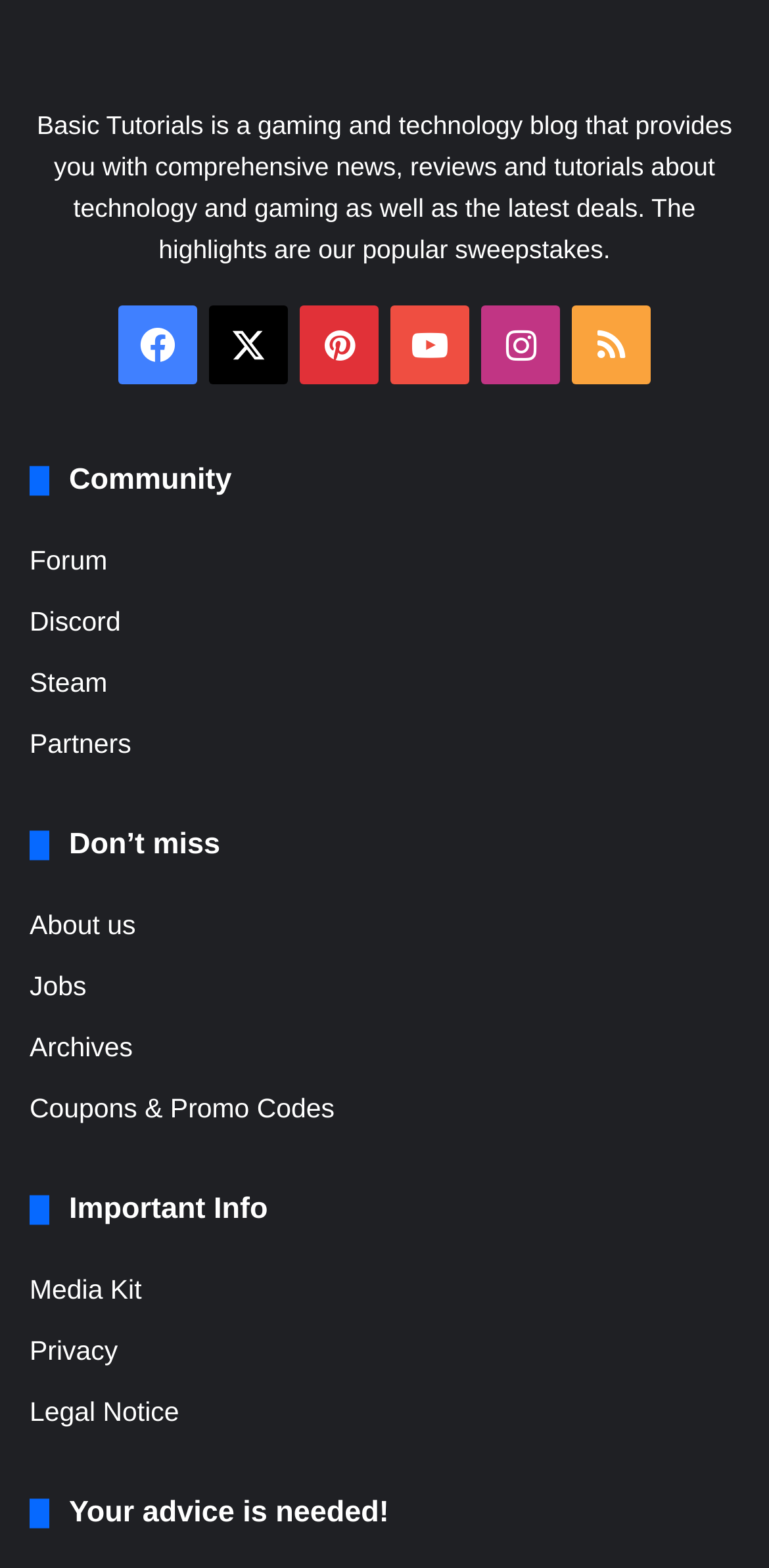Please identify the coordinates of the bounding box that should be clicked to fulfill this instruction: "Learn about the privacy policy".

[0.038, 0.852, 0.153, 0.871]